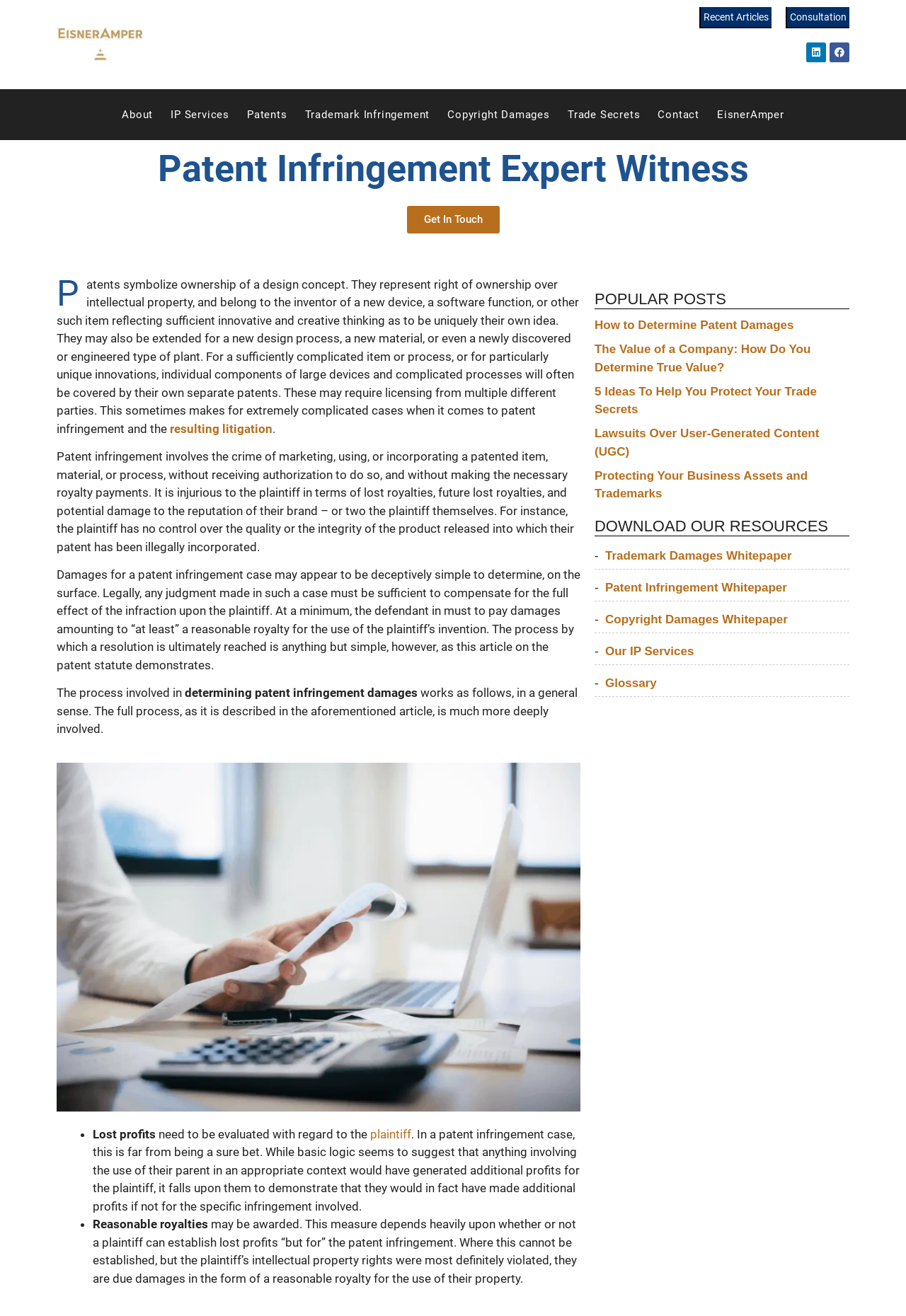Provide a comprehensive description of the webpage.

This webpage is about patent infringement and expert witness services. At the top, there is a figure with a link and a figcaption, followed by a heading that reads "Patent Infringement Expert Witness". Below this, there are several links to different sections of the website, including "Recent Articles", "Consultation", "About", "IP Services", "Patents", "Trademark Infringement", "Copyright Damages", "Trade Secrets", and "Contact".

To the left of these links, there is a block of text that explains what patents are and how they represent ownership of a design concept. The text also discusses how patents can be extended for new design processes, materials, or plant discoveries, and how individual components of large devices and complicated processes may be covered by their own separate patents.

Below this text, there is a link to "resulting litigation" and then another block of text that explains what patent infringement is and how it can be injurious to the plaintiff. The text also discusses how damages for patent infringement cases can be determined, including the payment of reasonable royalties for the use of the plaintiff's invention.

Further down, there is an image with the title "Patent Infringement Expert Witness", followed by a list of points discussing how to determine patent infringement damages, including lost profits and reasonable royalties.

To the right of this list, there are several links to popular posts, including "How to Determine Patent Damages", "The Value of a Company: How Do You Determine True Value?", and "5 Ideas To Help You Protect Your Trade Secrets". Below these links, there is a heading that reads "DOWNLOAD OUR RESOURCES", followed by links to various whitepapers and resources, including "Trademark Damages Whitepaper", "Patent Infringement Whitepaper", and "Copyright Damages Whitepaper".